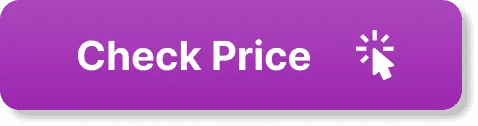What is the text on the button? Analyze the screenshot and reply with just one word or a short phrase.

Check Price